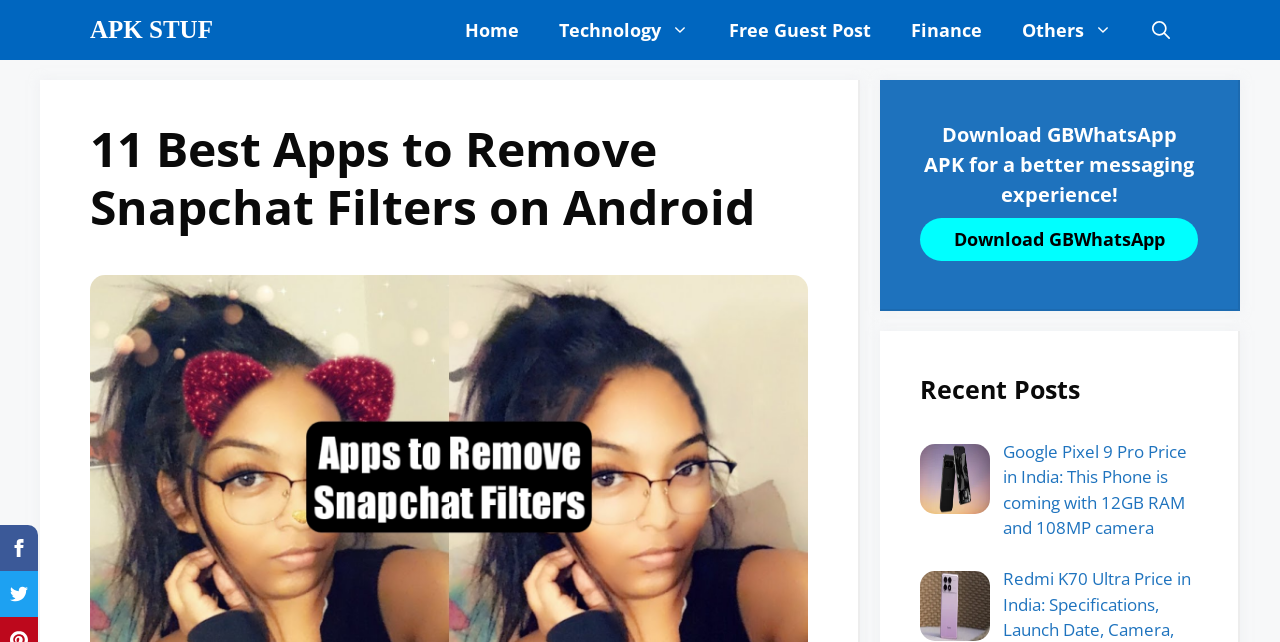Provide a brief response to the question using a single word or phrase: 
What is the category of the link 'APK STUF'?

Navigation